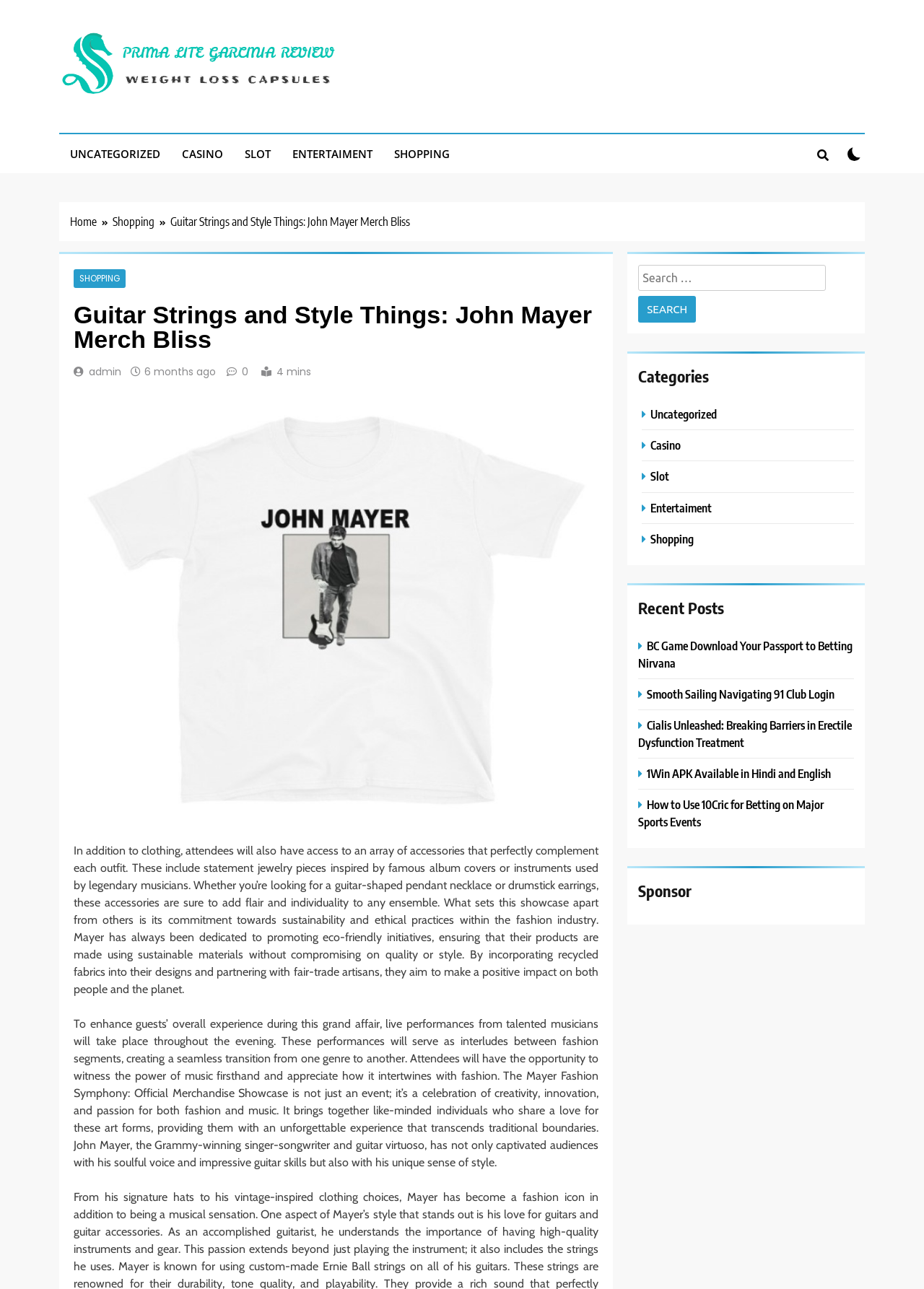Specify the bounding box coordinates (top-left x, top-left y, bottom-right x, bottom-right y) of the UI element in the screenshot that matches this description: parent_node: Prima Lite Garcinia Review

[0.064, 0.022, 0.369, 0.081]